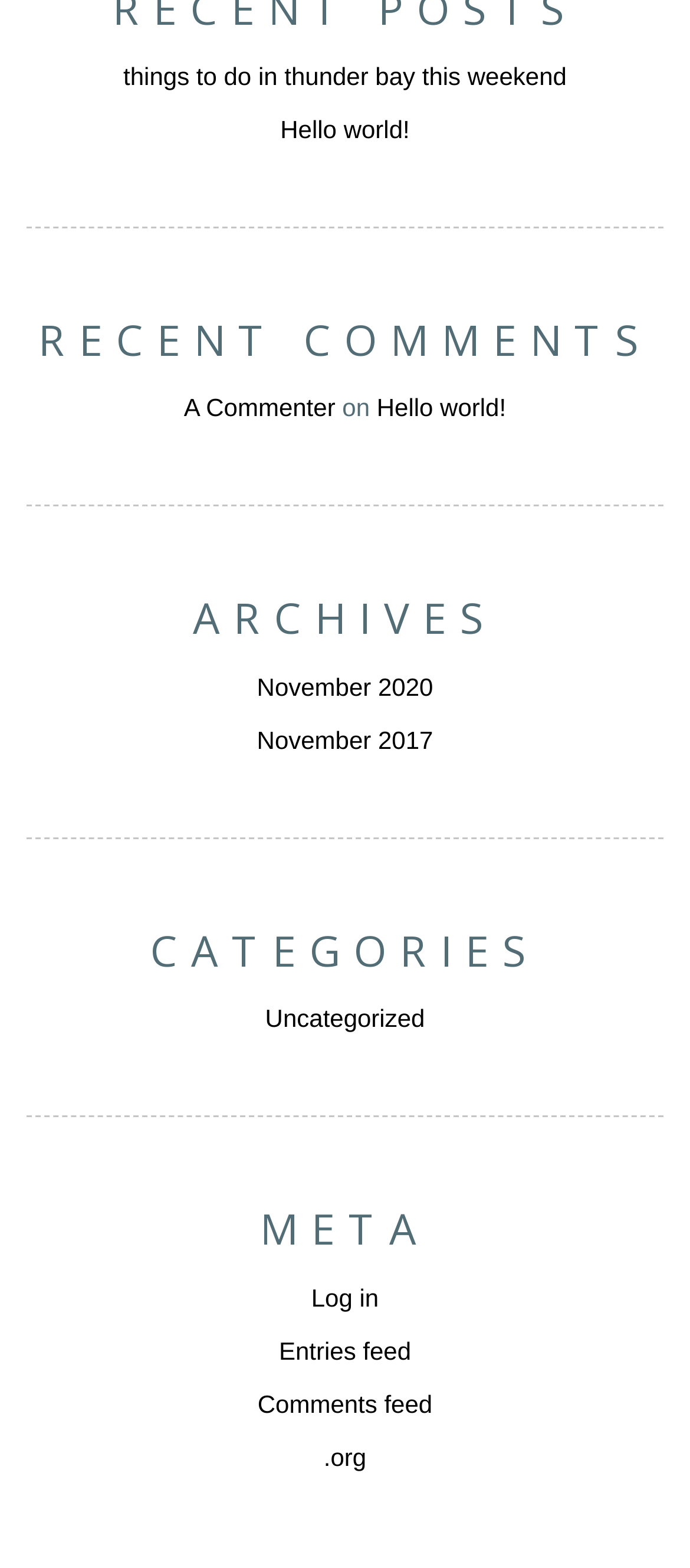Please determine the bounding box coordinates of the area that needs to be clicked to complete this task: 'view uncategorized posts'. The coordinates must be four float numbers between 0 and 1, formatted as [left, top, right, bottom].

[0.384, 0.64, 0.616, 0.659]